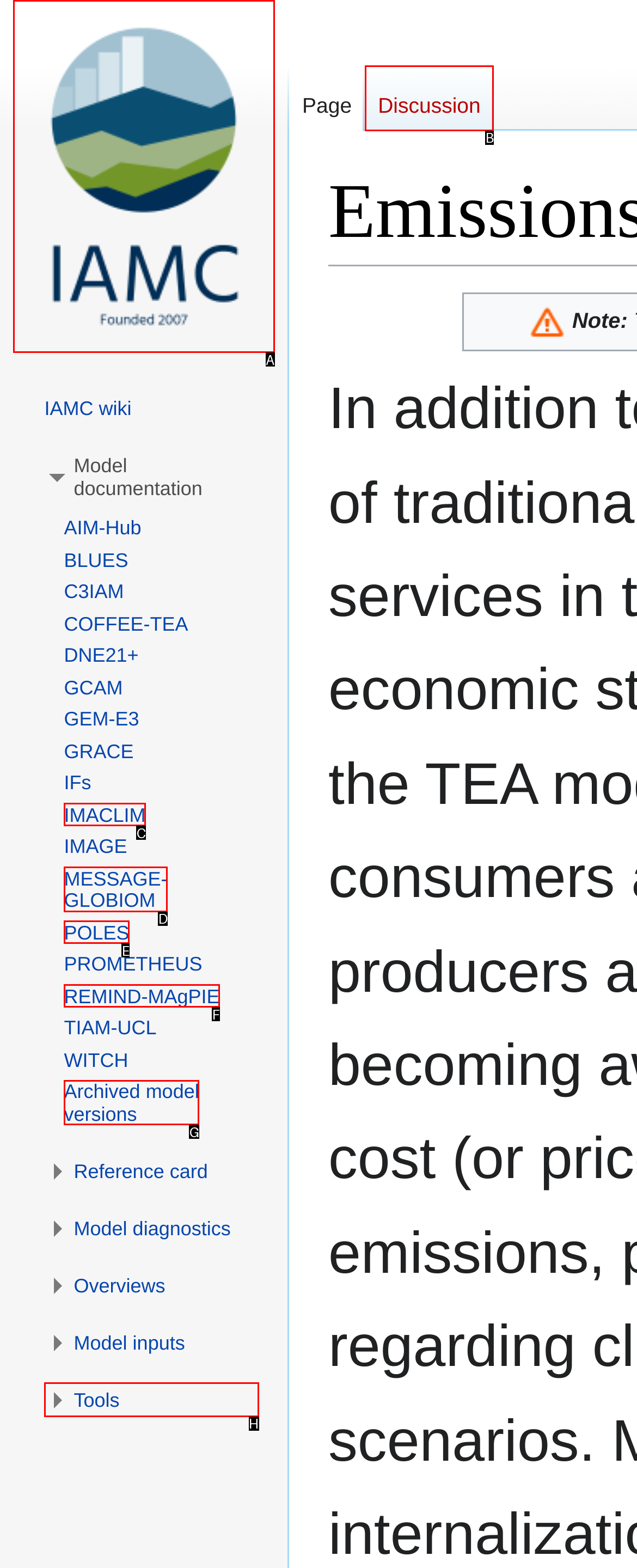For the task "Visit the main page", which option's letter should you click? Answer with the letter only.

A